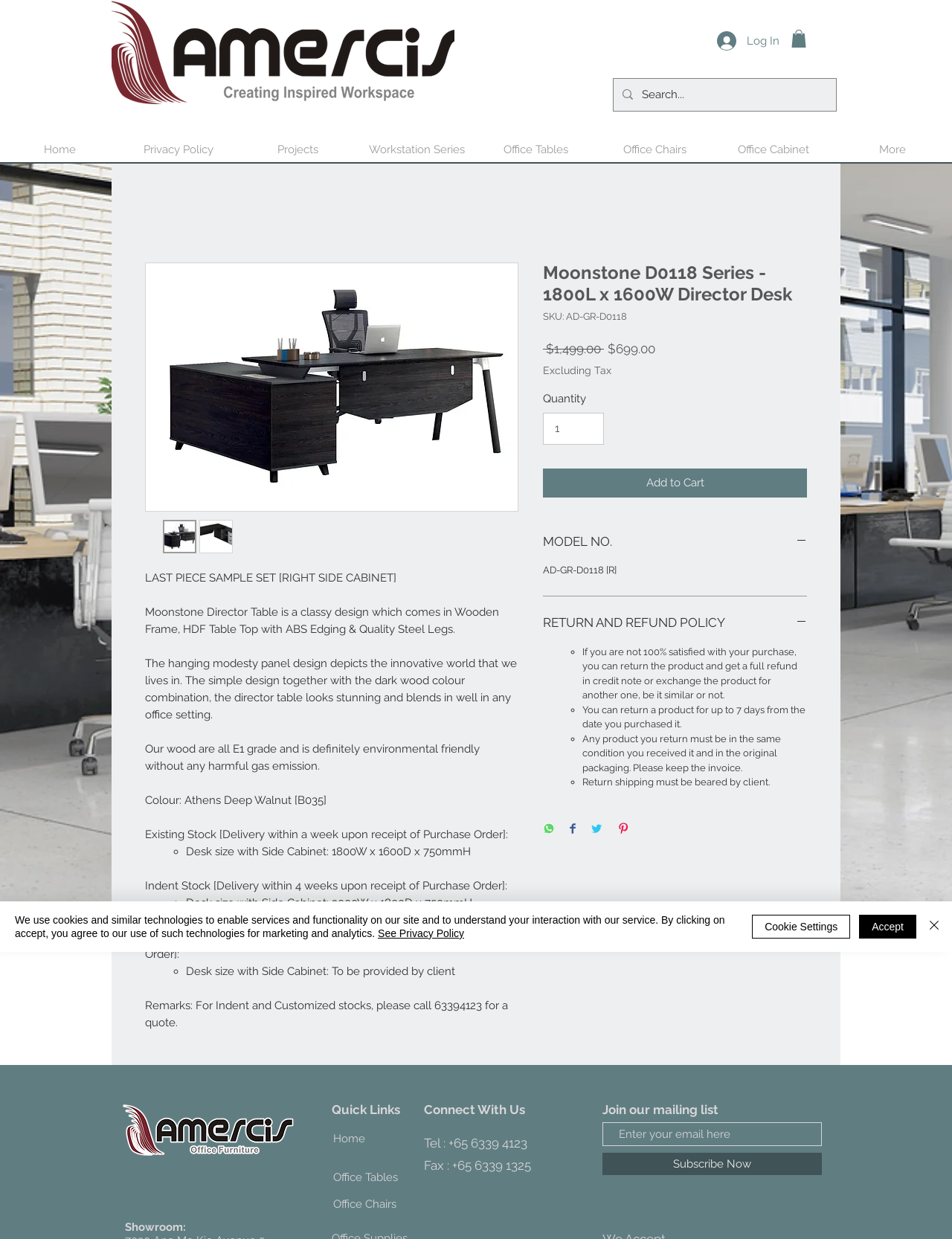Given the description input value="1" aria-label="Quantity" value="1", predict the bounding box coordinates of the UI element. Ensure the coordinates are in the format (top-left x, top-left y, bottom-right x, bottom-right y) and all values are between 0 and 1.

[0.57, 0.333, 0.634, 0.359]